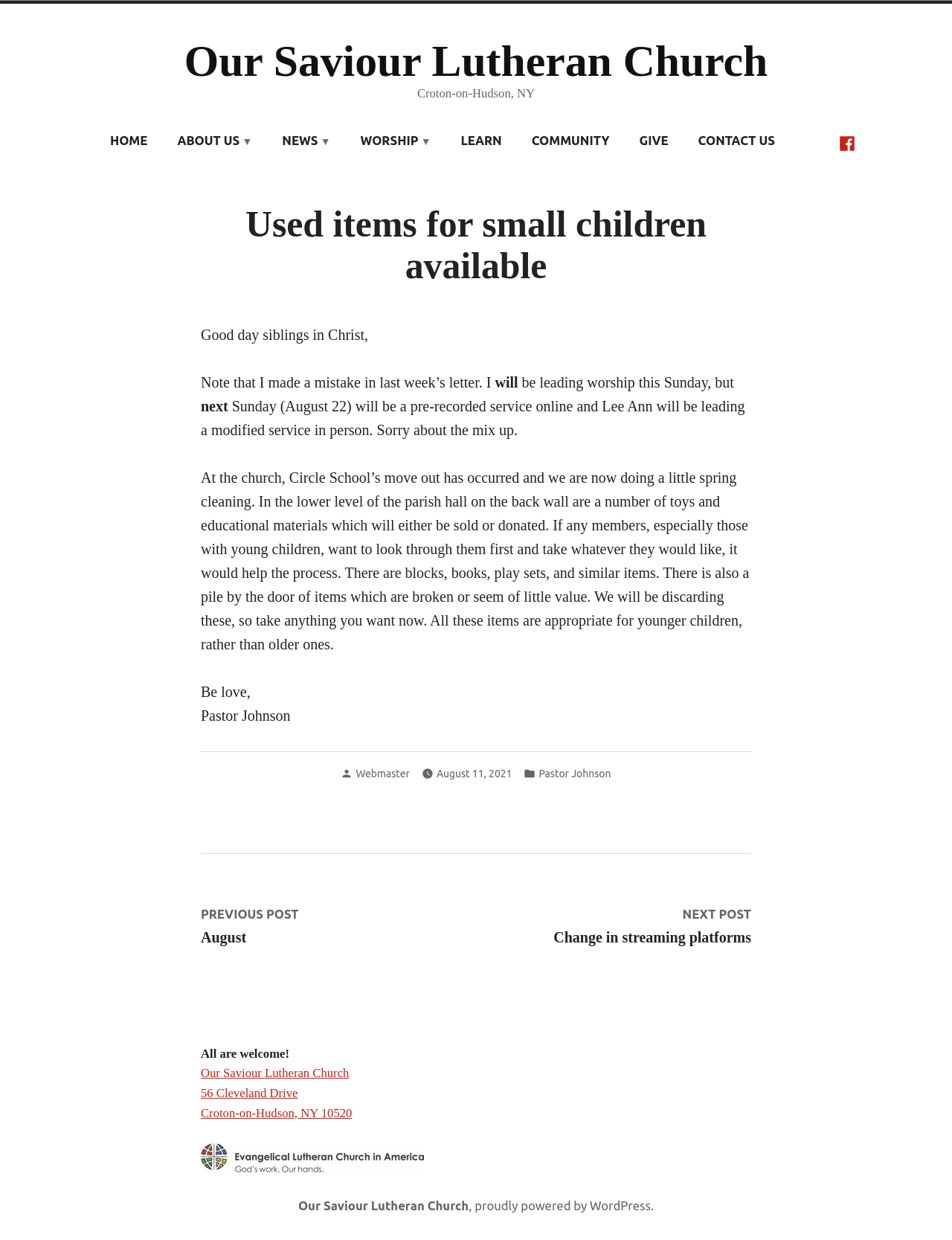Provide a short answer to the following question with just one word or phrase: What is the location of the church?

Croton-on-Hudson, NY